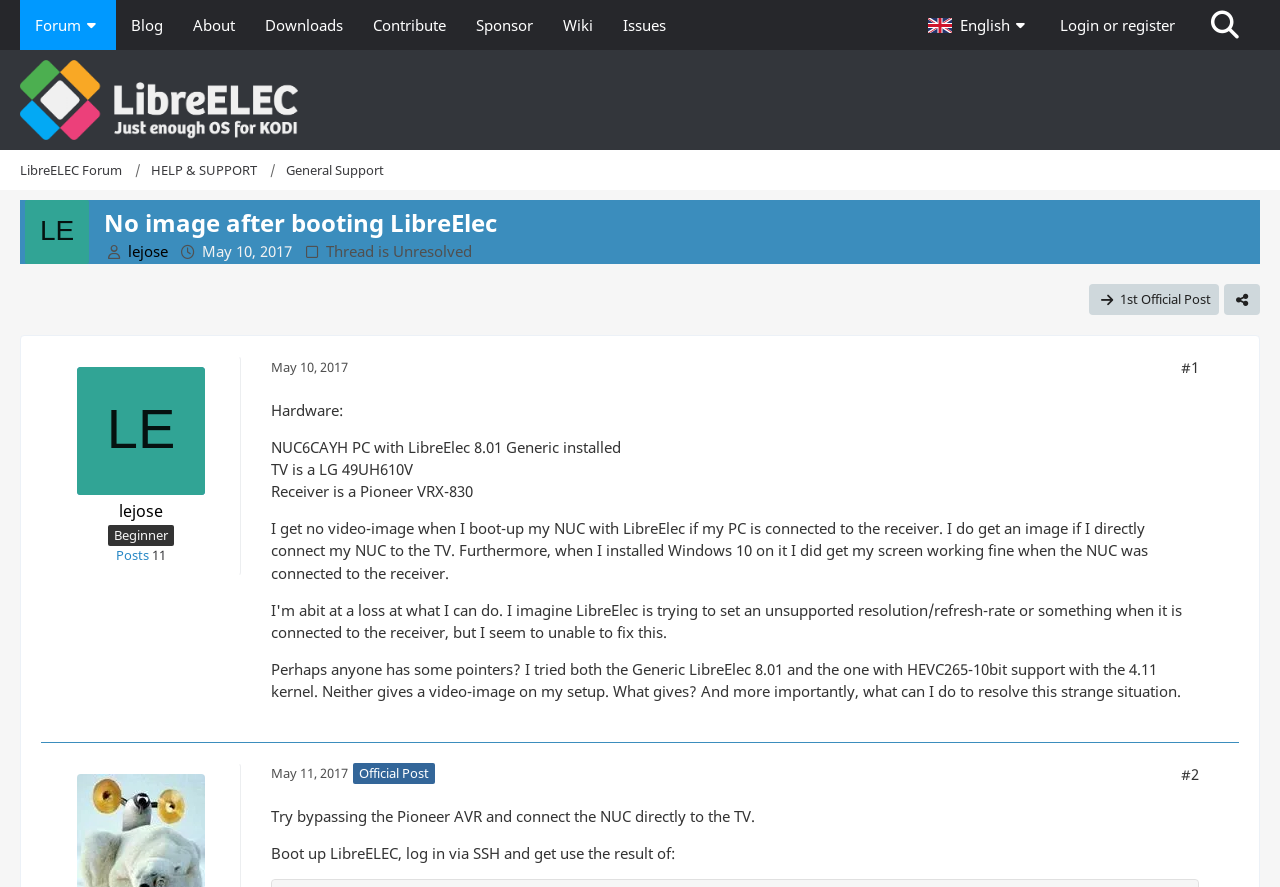What is the forum name?
Please respond to the question thoroughly and include all relevant details.

I determined the forum name by looking at the navigation element with the text 'LibreELEC Forum' which is a link and has a bounding box coordinate of [0.016, 0.056, 0.984, 0.169]. This suggests that it is a prominent element on the page and likely represents the name of the forum.